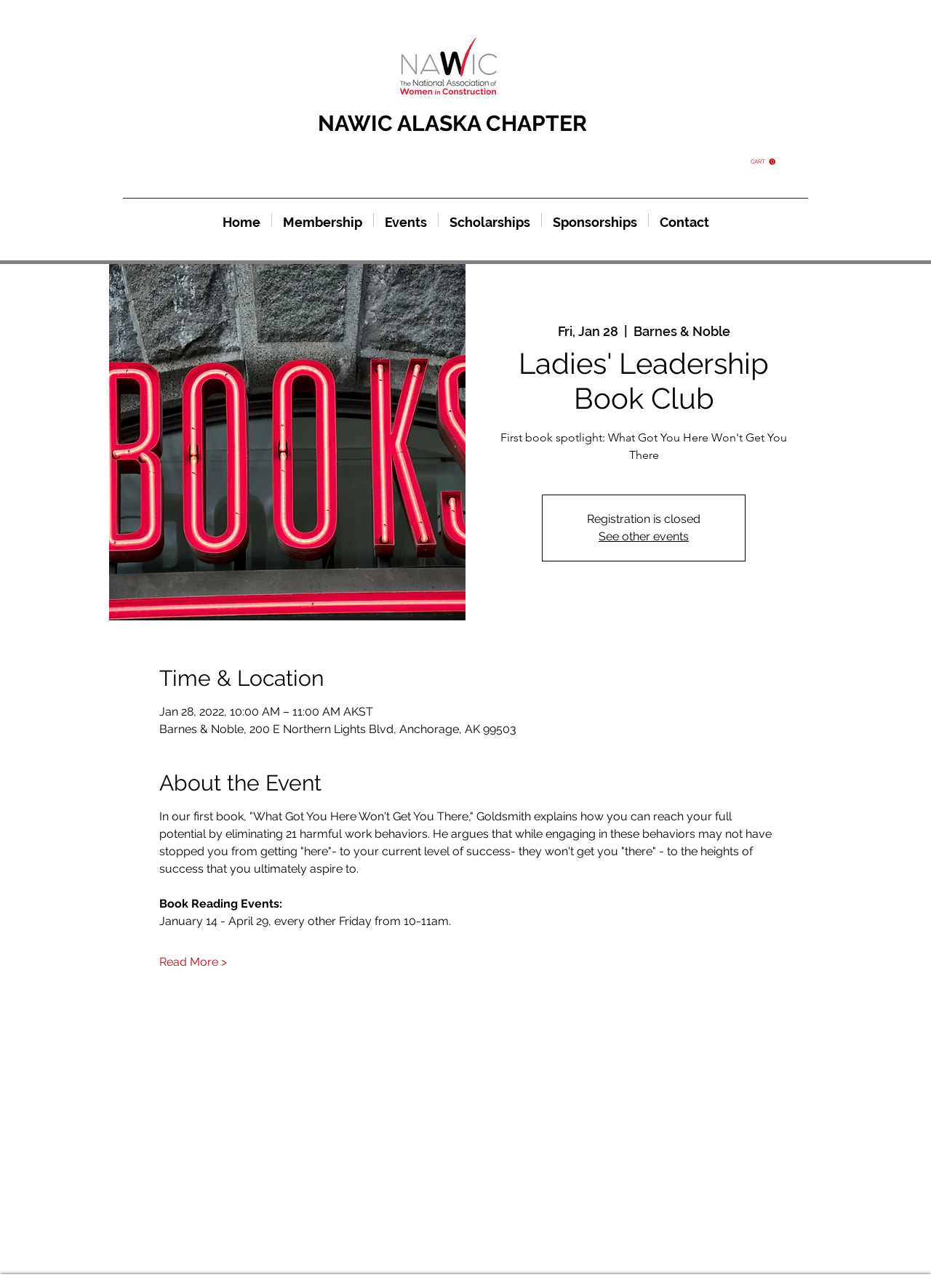What is the discounted price of the book for members?
From the image, respond with a single word or phrase.

$5.00